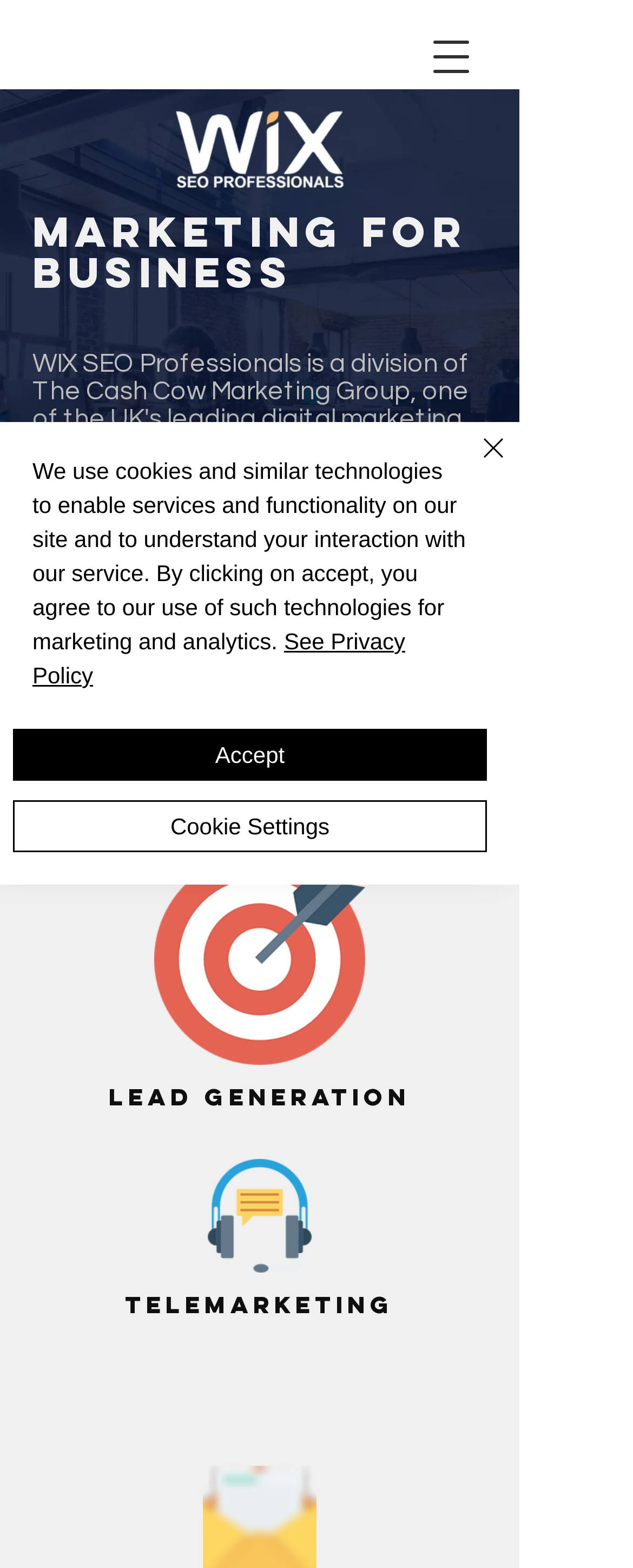Find the bounding box of the element with the following description: "See Privacy Policy". The coordinates must be four float numbers between 0 and 1, formatted as [left, top, right, bottom].

[0.051, 0.401, 0.64, 0.439]